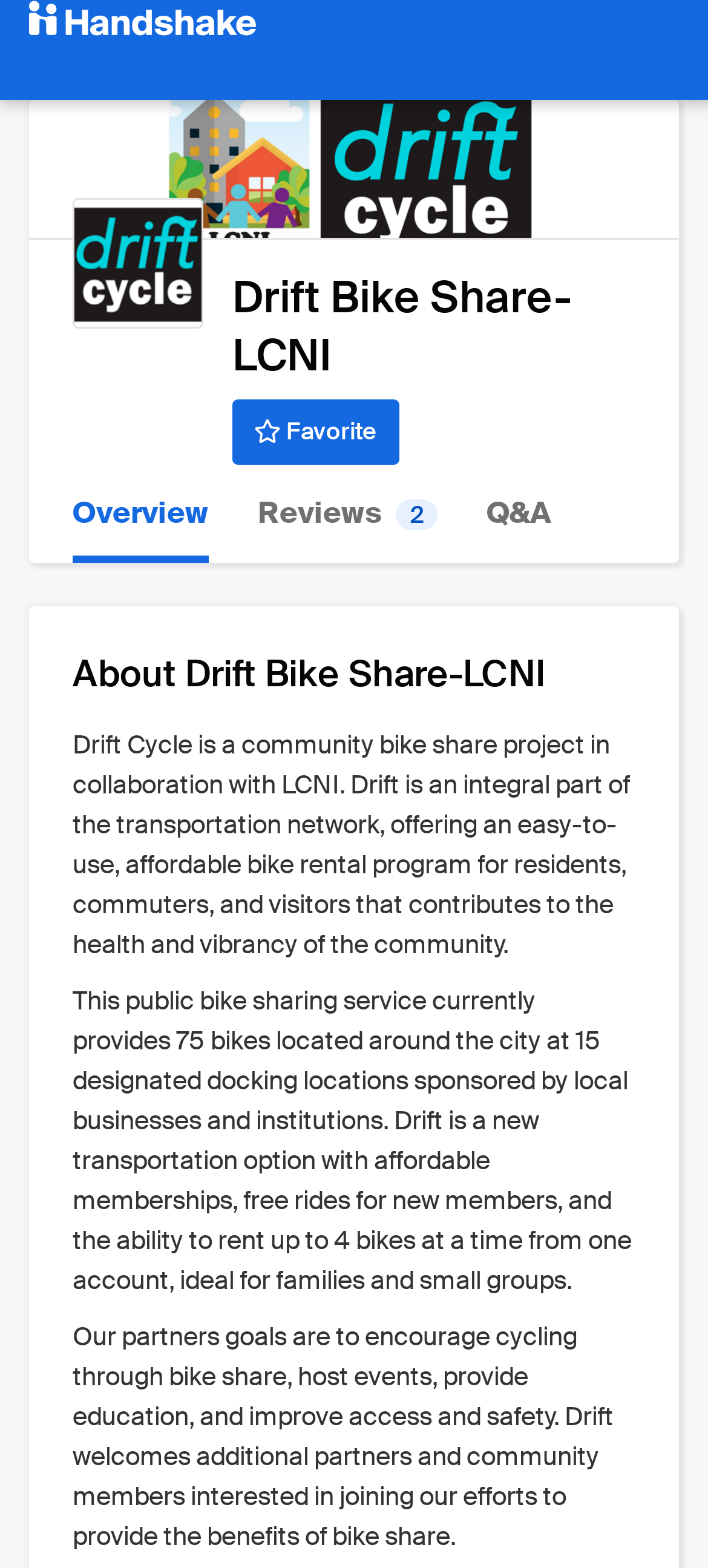Provide the bounding box coordinates for the specified HTML element described in this description: "Reviews 2". The coordinates should be four float numbers ranging from 0 to 1, in the format [left, top, right, bottom].

[0.364, 0.297, 0.618, 0.359]